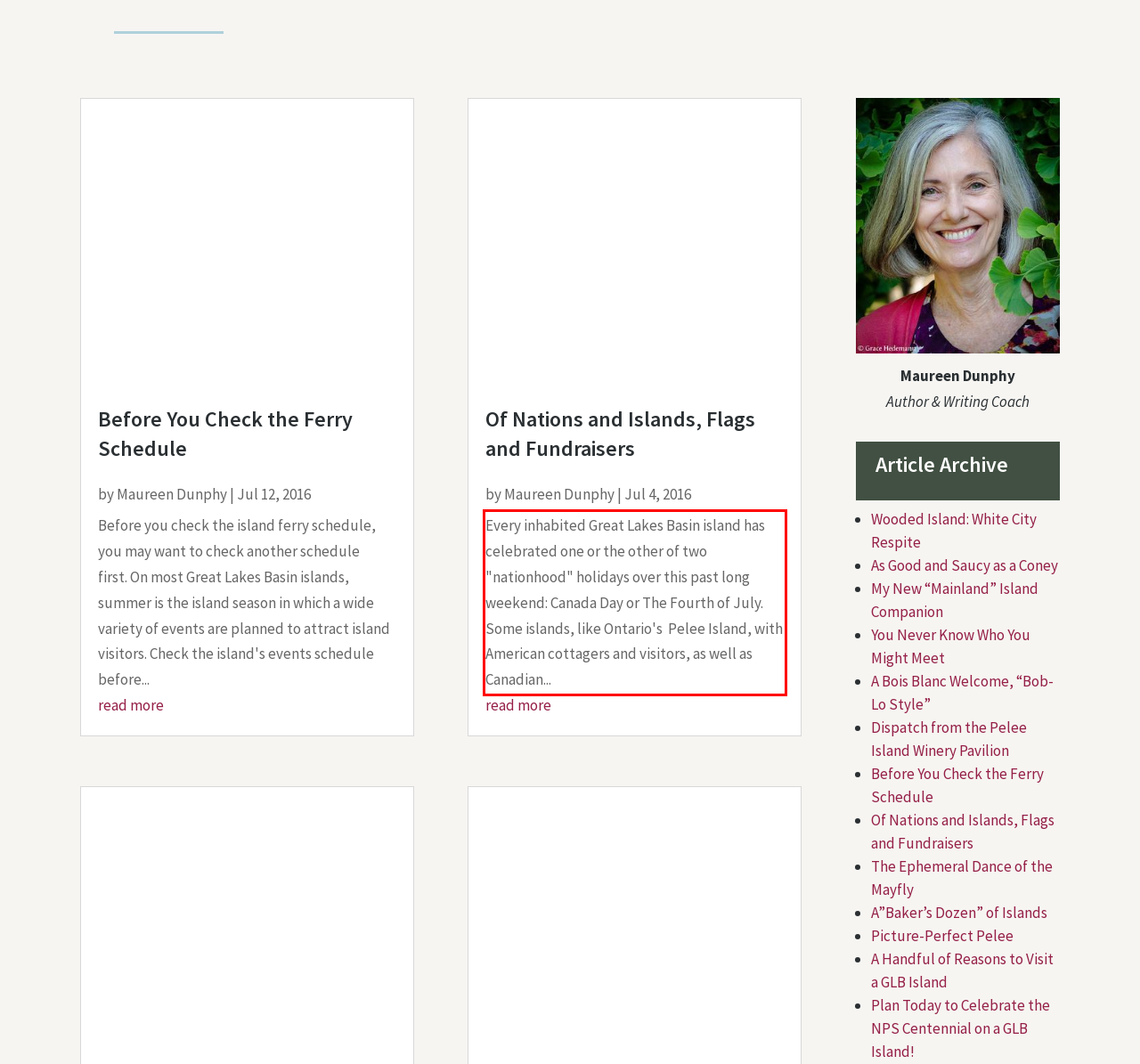You are provided with a screenshot of a webpage that includes a UI element enclosed in a red rectangle. Extract the text content inside this red rectangle.

Every inhabited Great Lakes Basin island has celebrated one or the other of two "nationhood" holidays over this past long weekend: Canada Day or The Fourth of July. Some islands, like Ontario's Pelee Island, with American cottagers and visitors, as well as Canadian...